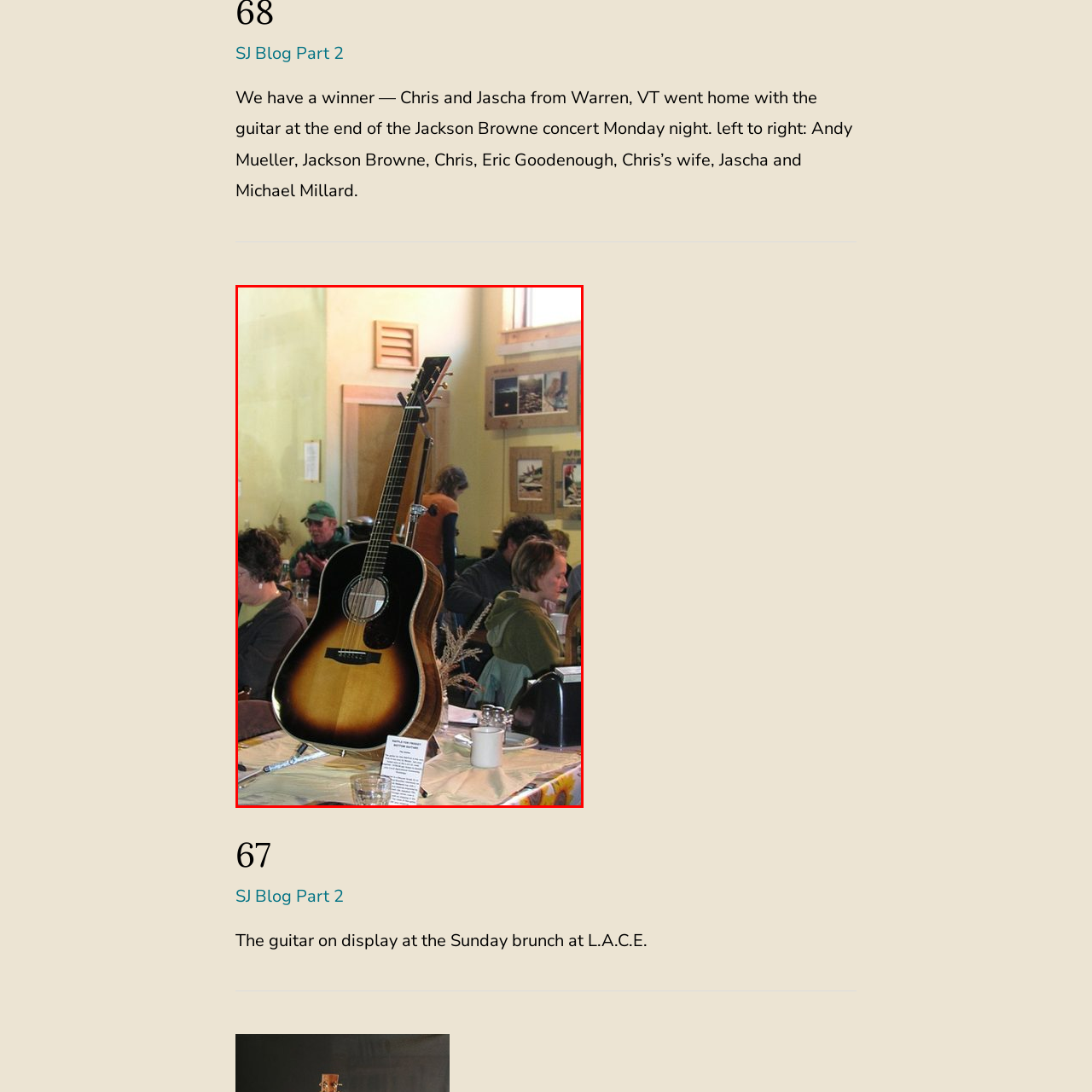Observe the image enclosed by the red box and thoroughly answer the subsequent question based on the visual details: Where is the guitar displayed?

According to the caption, the guitar 'stands prominently on a table' at the gathering, indicating that the guitar is displayed on a table.